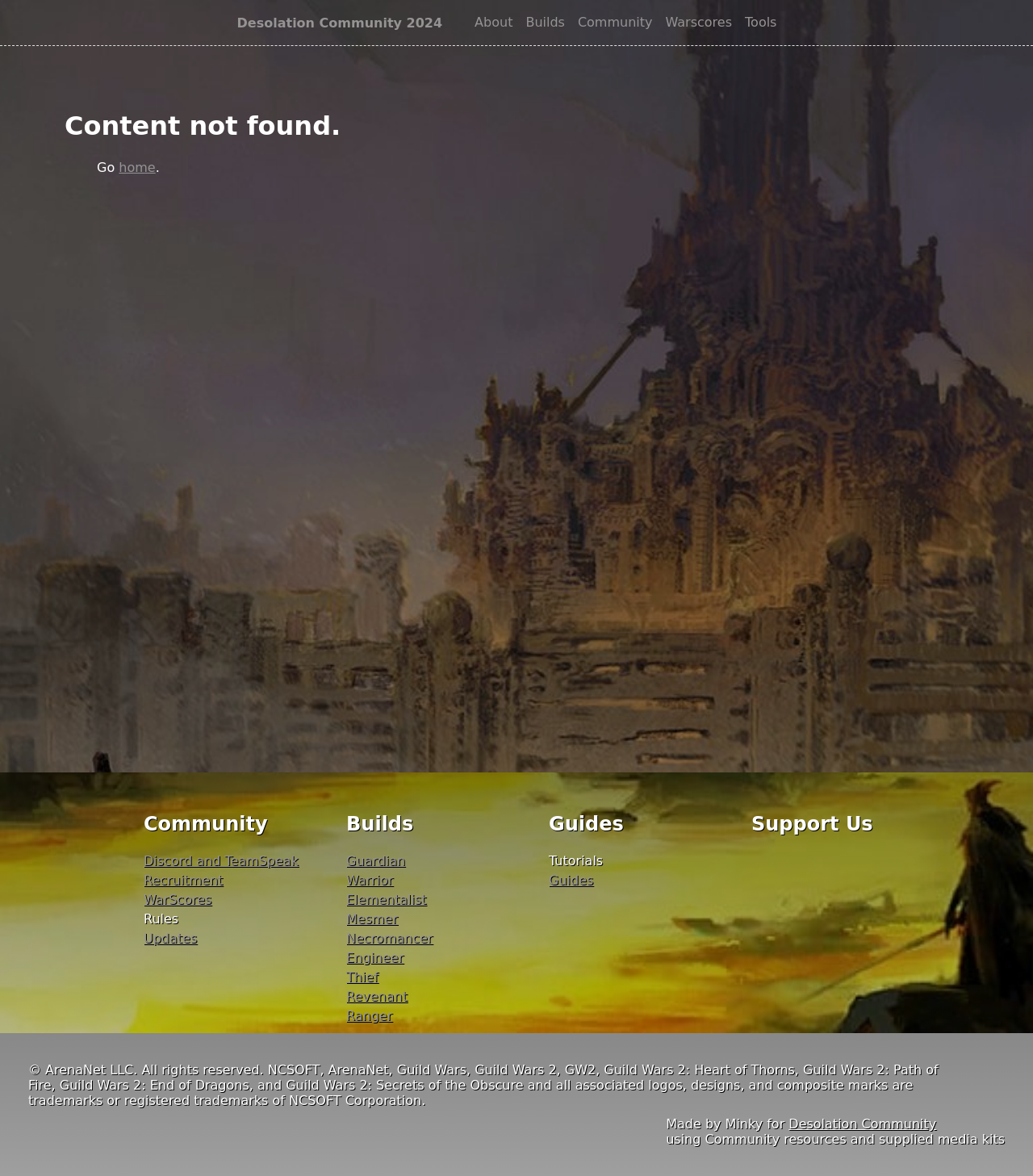Locate the bounding box coordinates of the element that needs to be clicked to carry out the instruction: "View the Recruitment page". The coordinates should be given as four float numbers ranging from 0 to 1, i.e., [left, top, right, bottom].

[0.139, 0.742, 0.216, 0.755]